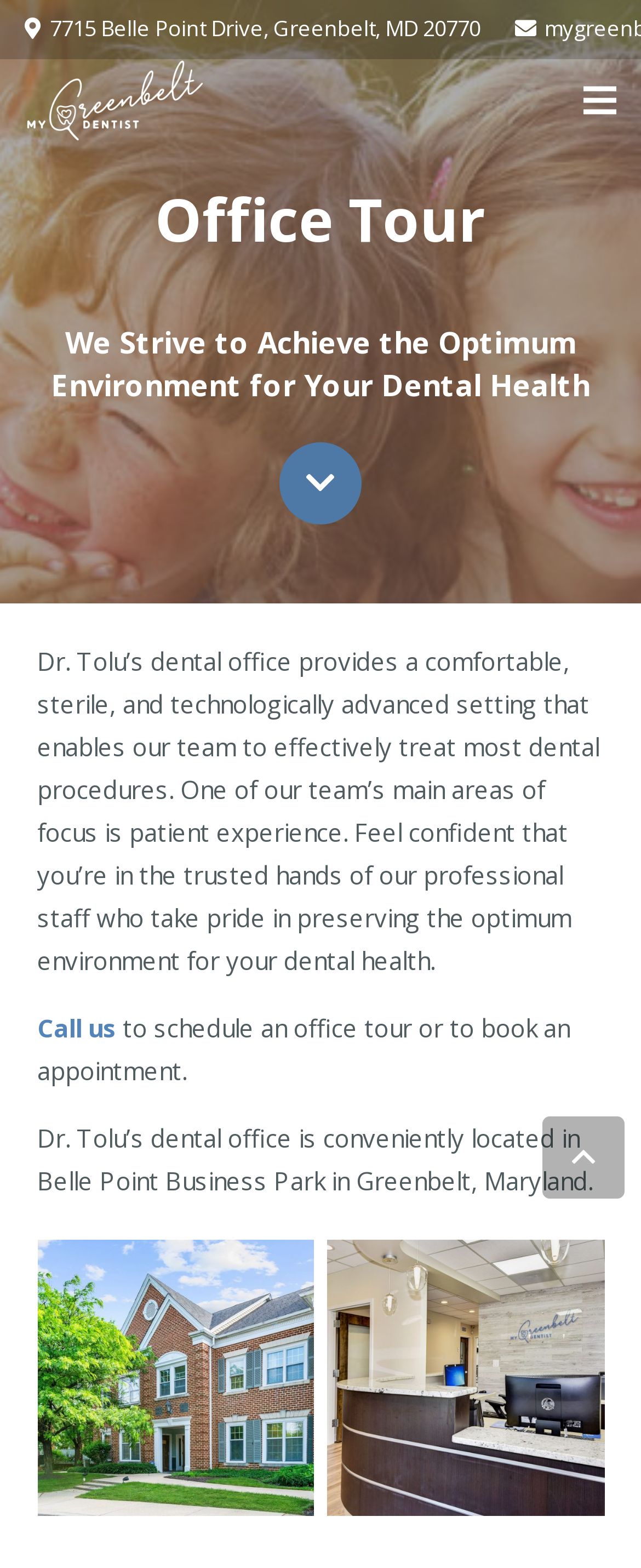What is the address of Dr. Selen Tolu's dental office?
Please provide a single word or phrase based on the screenshot.

7715 Belle Point Drive, Greenbelt, MD 20770